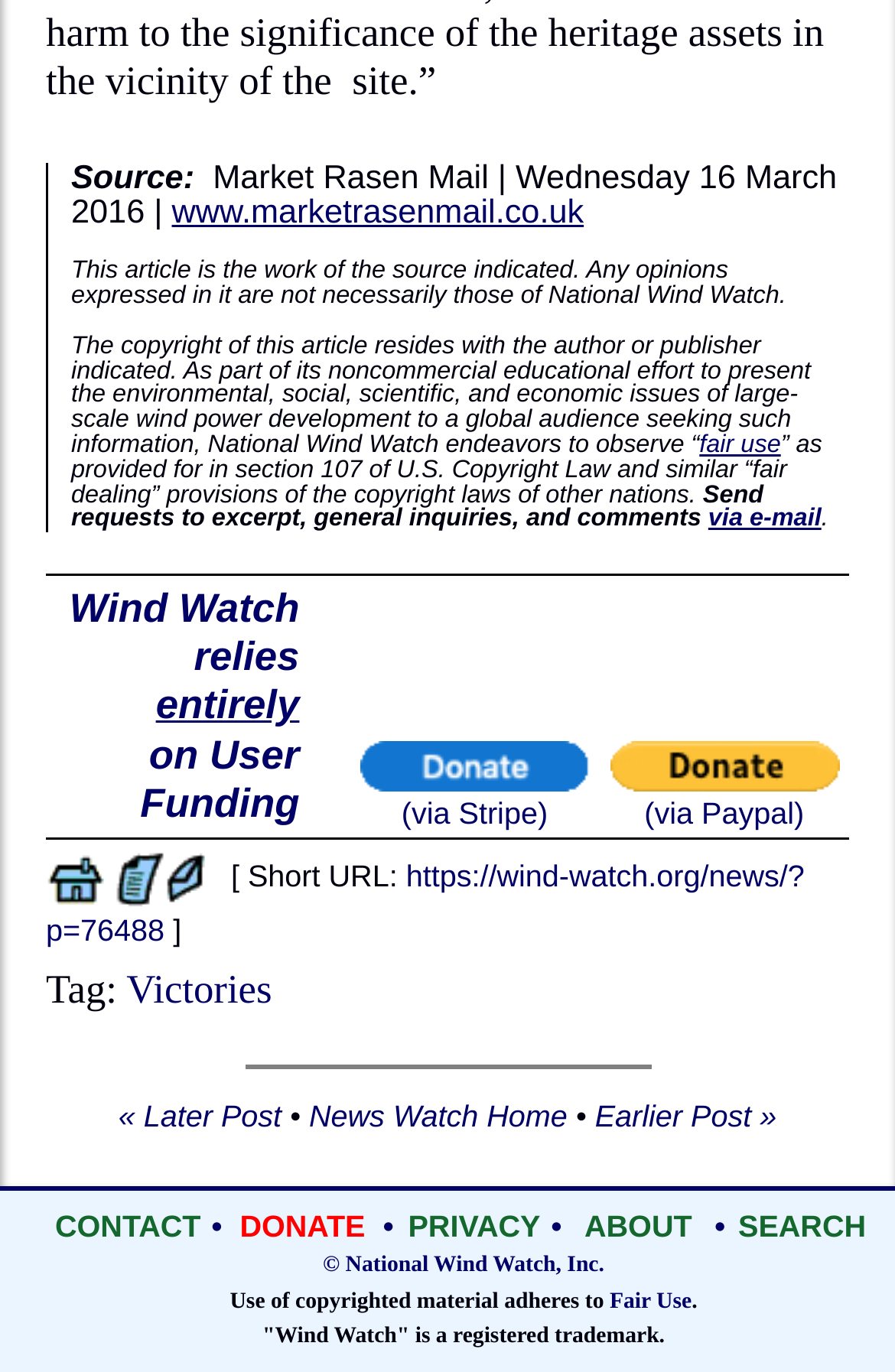Consider the image and give a detailed and elaborate answer to the question: 
What is the relationship between the article and National Wind Watch?

I inferred the answer by analyzing the text that states 'The copyright of this article resides with the author or publisher indicated. As part of its noncommercial educational effort to present the environmental, social, scientific, and economic issues of large-scale wind power development to a global audience seeking such information, National Wind Watch endeavors to observe “fair use” as provided for in section 107 of U.S. Copyright Law and similar “fair dealing” provisions of the copyright laws of other nations', suggesting that the article is the work of National Wind Watch.